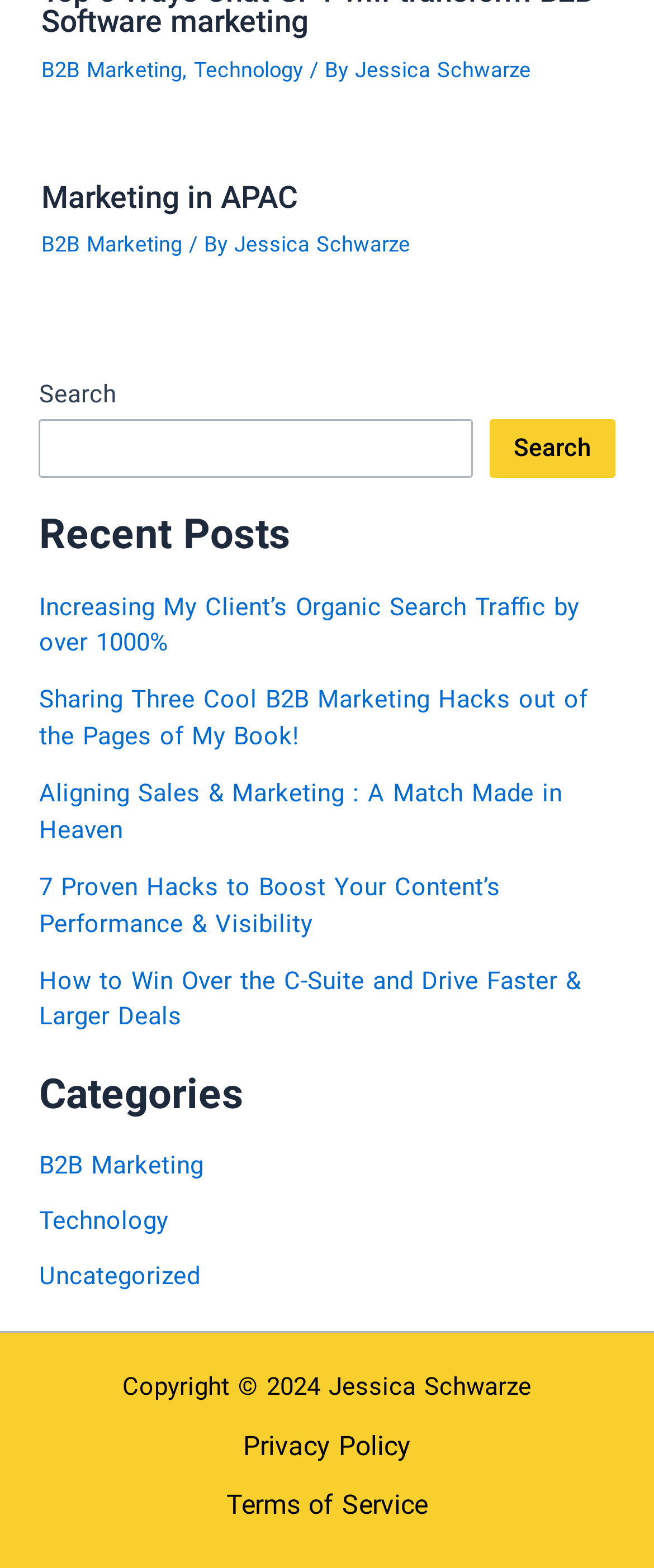How many links are listed under the 'Recent Posts' section?
Please answer the question with a single word or phrase, referencing the image.

5